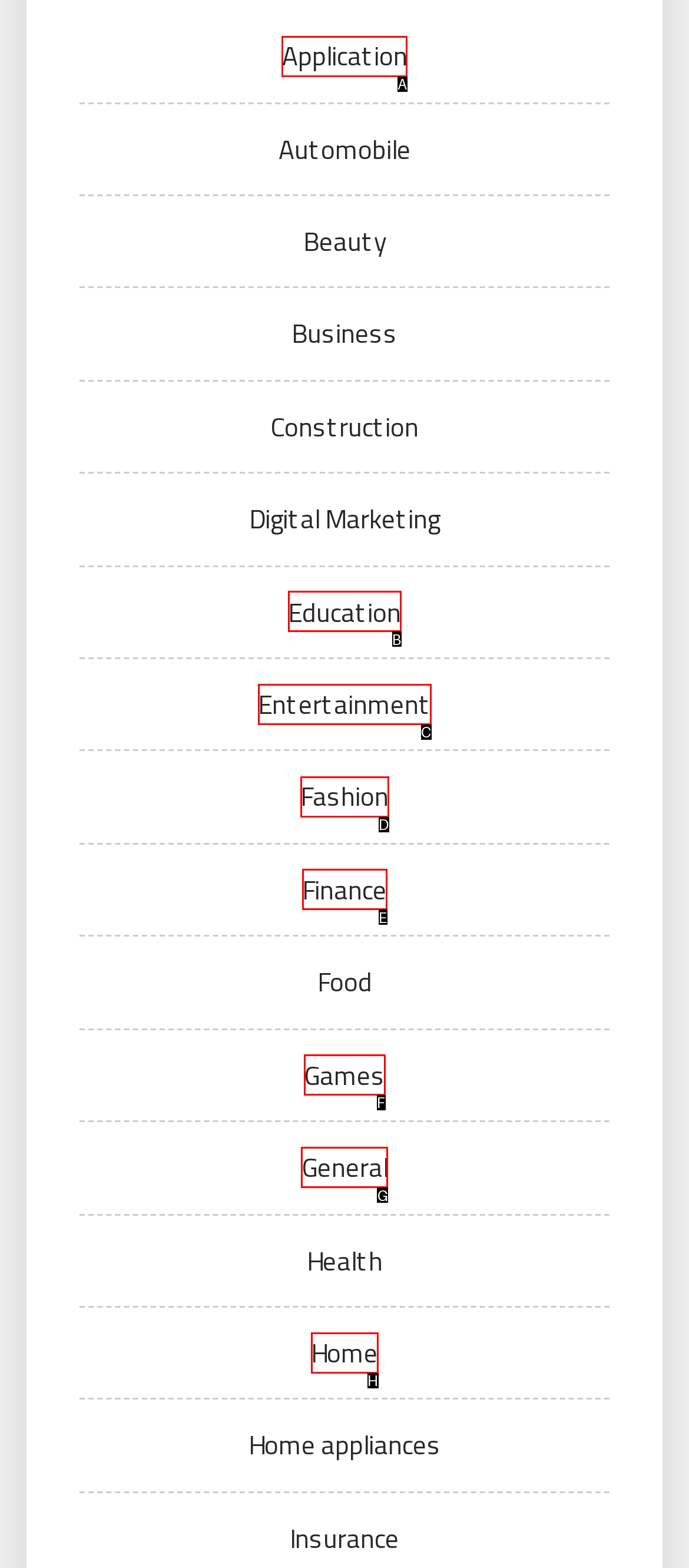Choose the HTML element to click for this instruction: Click on Application Answer with the letter of the correct choice from the given options.

A